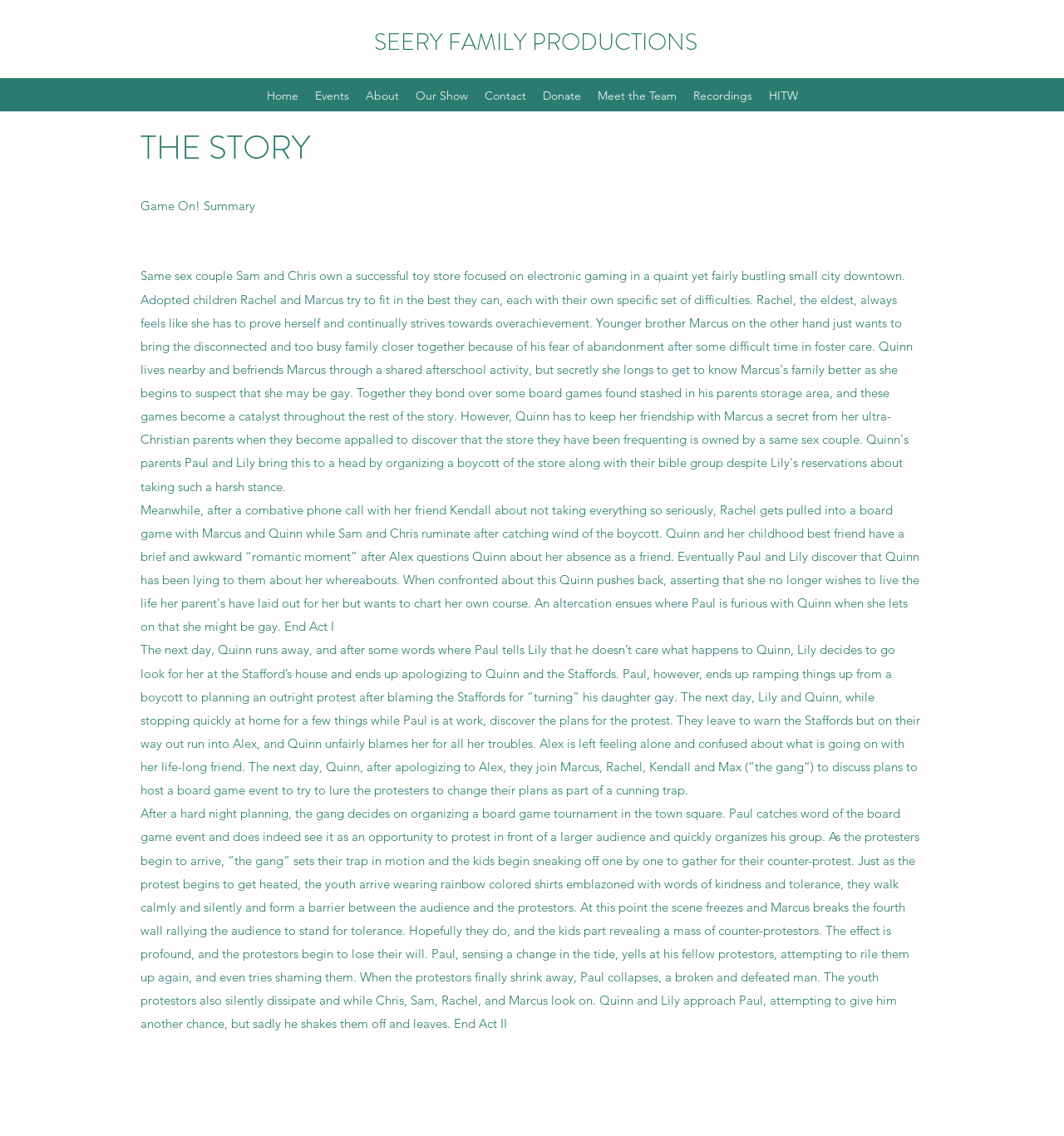Locate the bounding box coordinates of the area where you should click to accomplish the instruction: "Click the 'More actions' button".

None